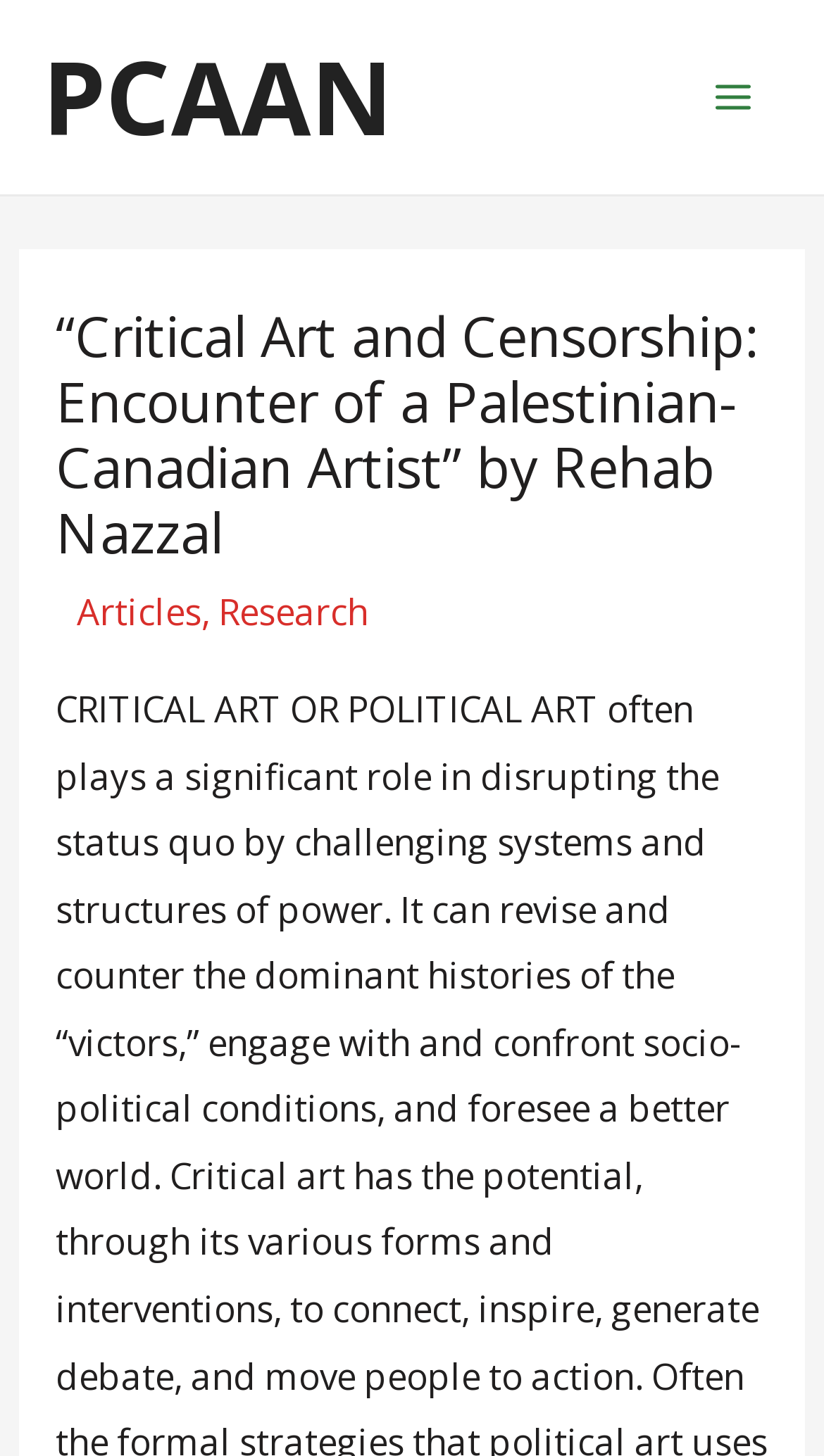What is the organization mentioned in the webpage?
Using the image as a reference, answer with just one word or a short phrase.

PCAAN